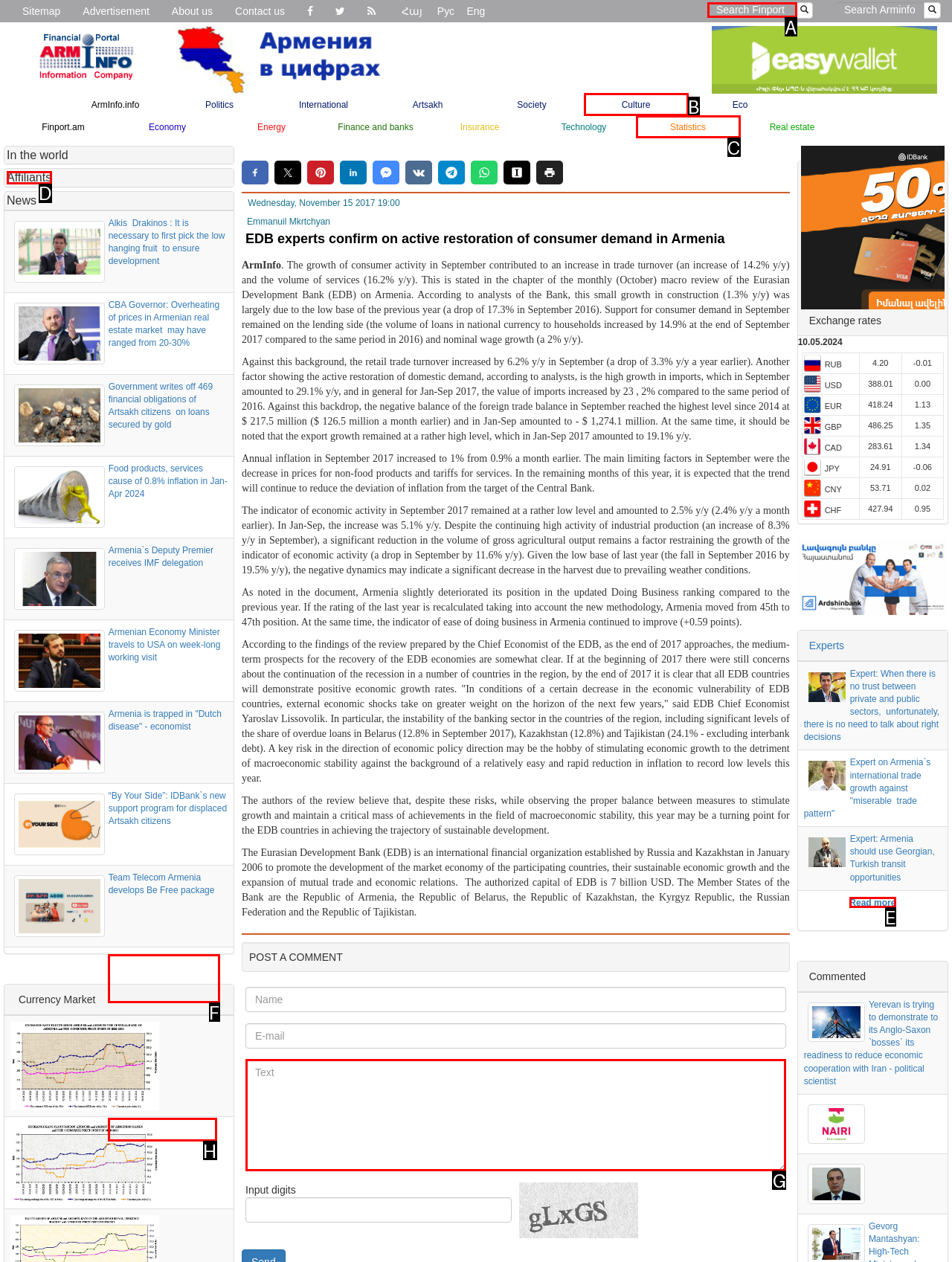Identify which lettered option to click to carry out the task: Search Finport. Provide the letter as your answer.

A